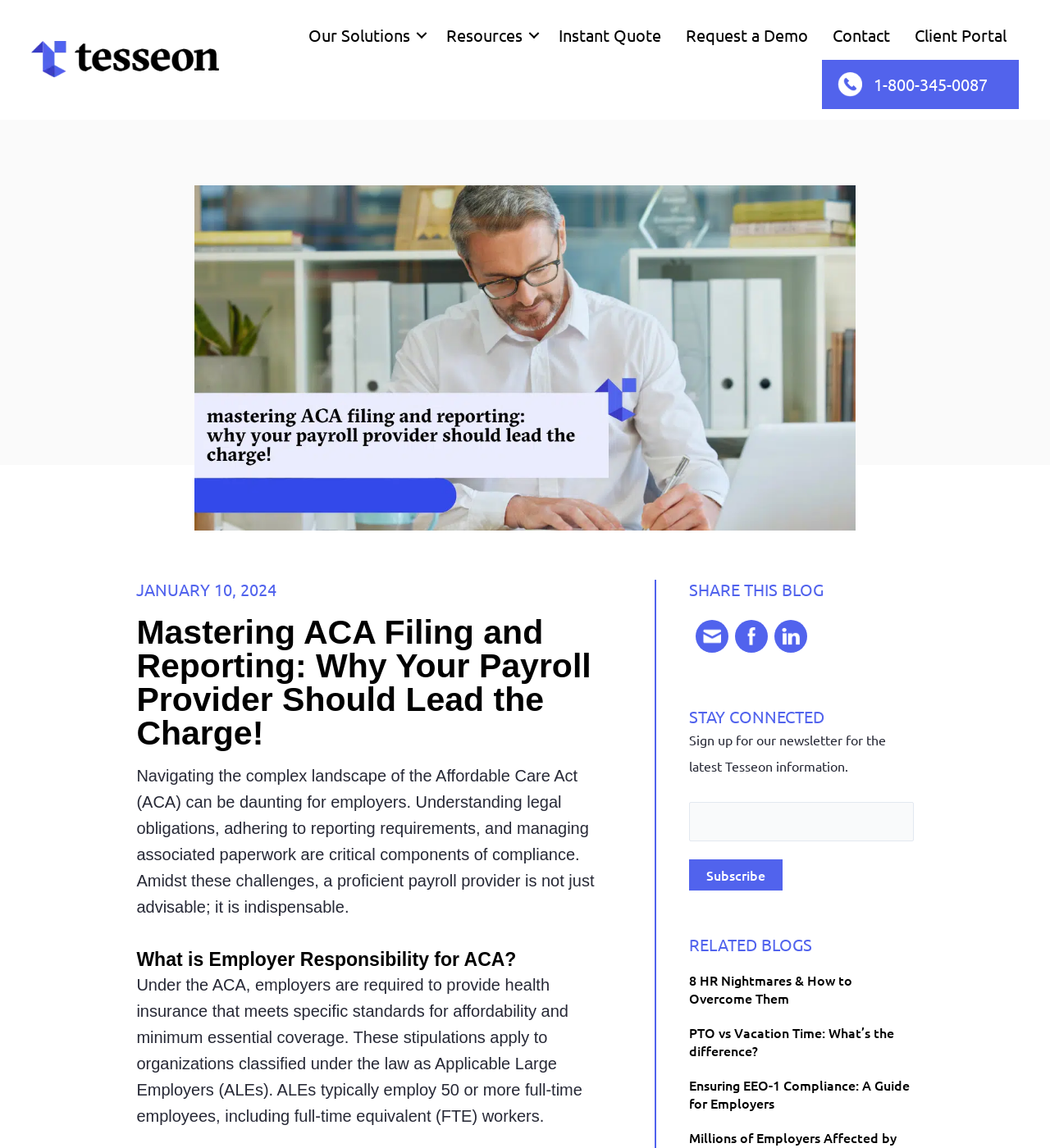Using the information in the image, give a detailed answer to the following question: What is the purpose of the Affordable Care Act?

The purpose of the Affordable Care Act is mentioned in the second paragraph of the webpage, which states that employers are required to provide health insurance that meets specific standards for affordability and minimum essential coverage.